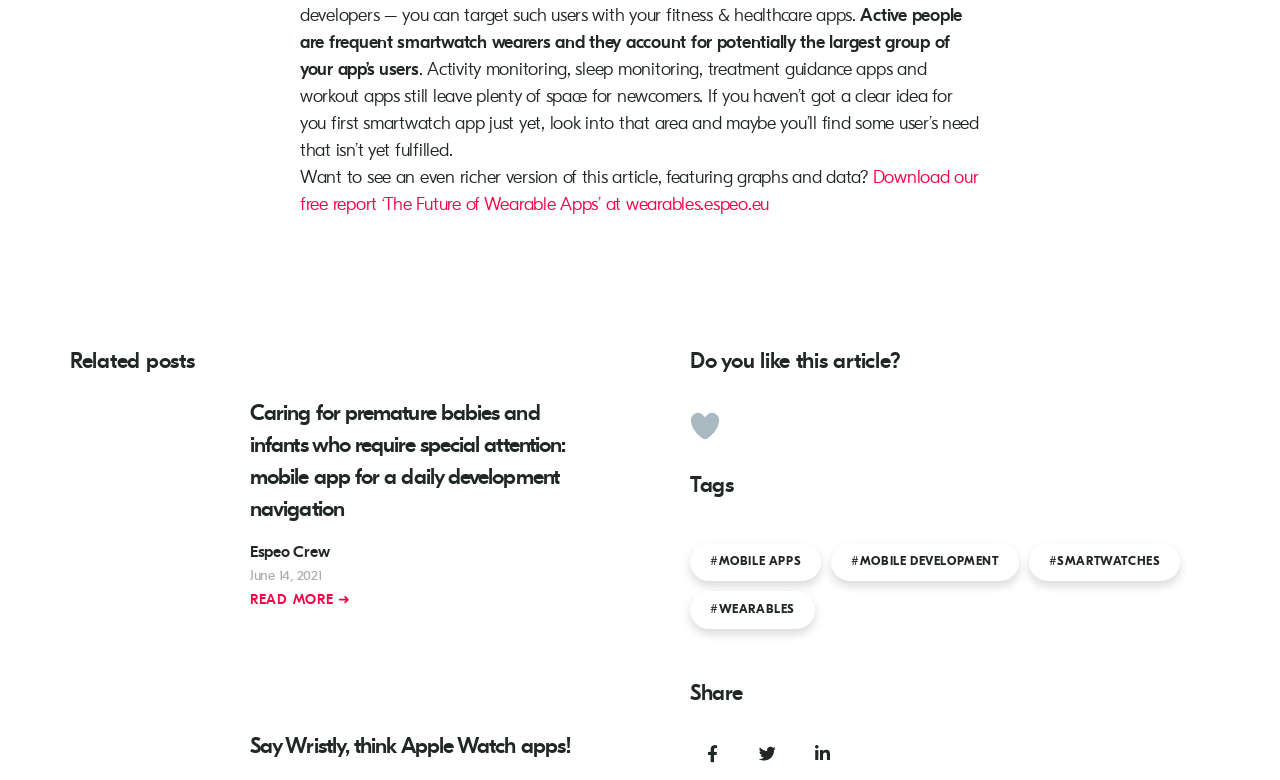Answer the question below in one word or phrase:
How many social media platforms are available for sharing the article?

3